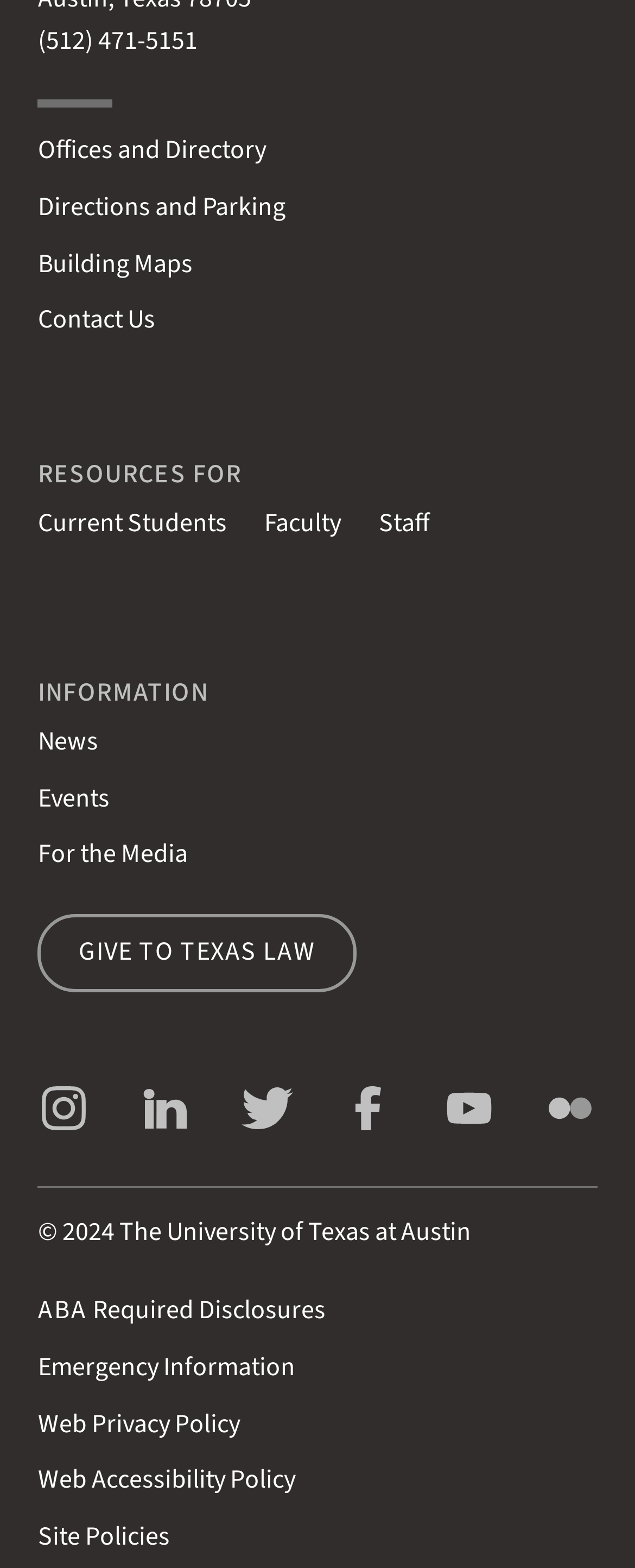What social media platforms are available?
Kindly offer a detailed explanation using the data available in the image.

The webpage has a section 'Connect with Texas Law' which contains links to various social media platforms, including Instagram, LinkedIn, Twitter, Facebook, YouTube, and Flickr, each with its corresponding image icon.